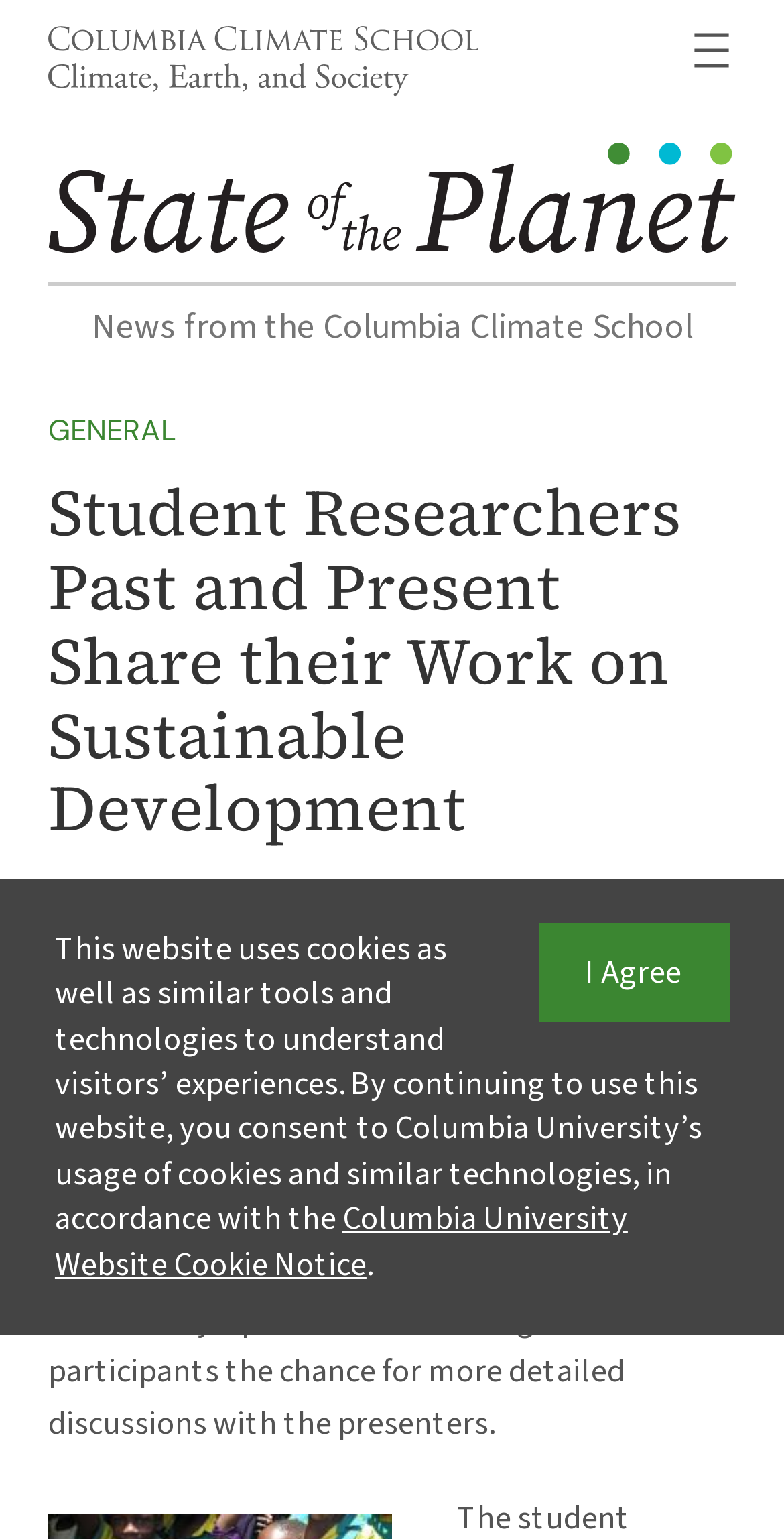Create a detailed summary of all the visual and textual information on the webpage.

The webpage is about the Student Research Showcase hosted by the Earth Institute, featuring cutting-edge research on environmental and sustainable development. At the top-left corner, there is a figure with a link to the Columbia Climate School, accompanied by an image with the same name. Below this, there is a navigation menu with an "Open menu" button, which has a popup dialog.

To the right of the navigation menu, there is a link to "State of the Planet" with an associated image. A horizontal separator line follows, separating the top section from the main content.

The main content starts with a heading that reads "Student Researchers Past and Present Share their Work on Sustainable Development". Below this, there is a link to "GENERAL" and a link to "Ivy Morgan". A time element displays the date "June 16, 2010".

The main text of the webpage is a paragraph that describes the Student Research Showcase, mentioning the event's details and the research presented. This text is positioned below the heading and the links.

At the bottom of the page, there is a link to "I Agree" and a static text that explains the website's usage of cookies and similar technologies. A button to the right of this text opens a new window with more information on Columbia University's website cookie notice.